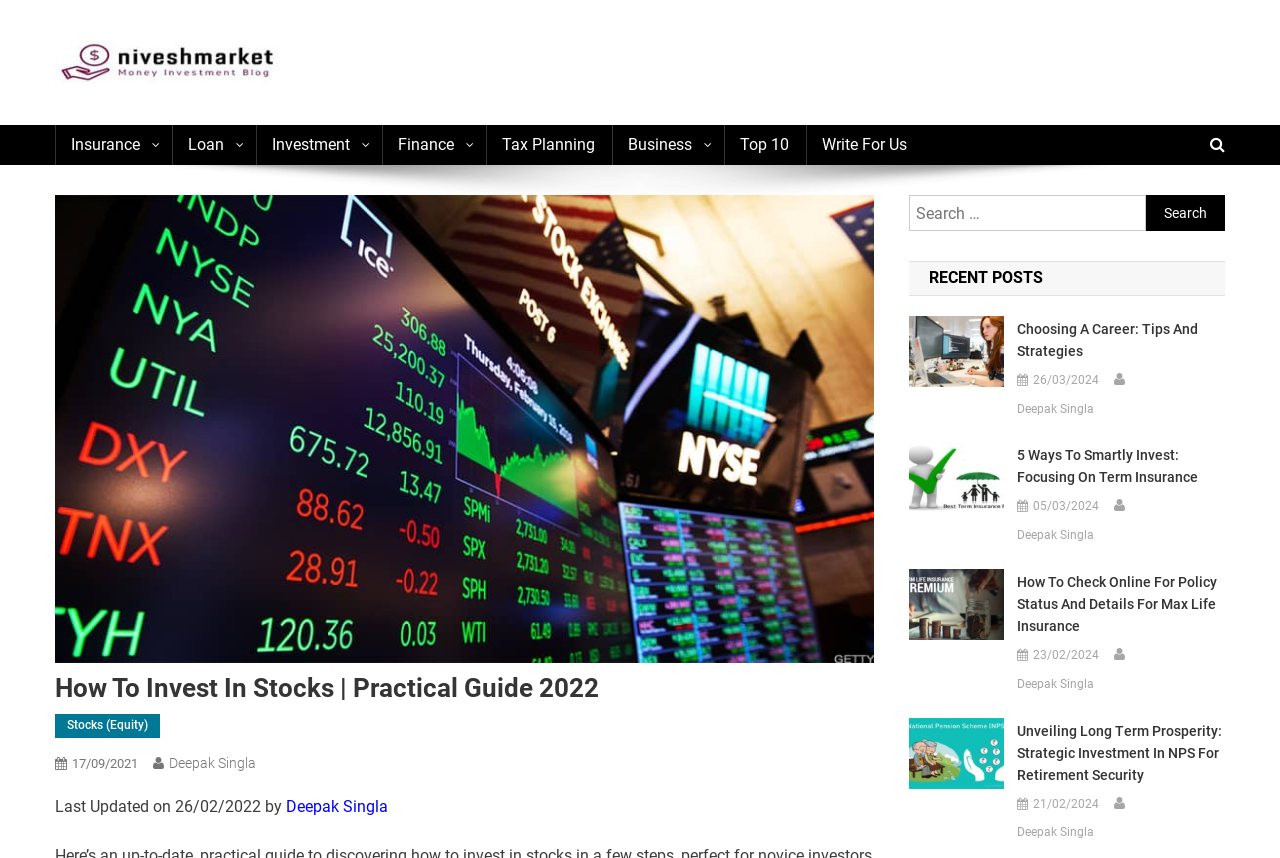Give an in-depth explanation of the webpage layout and content.

This webpage is a practical guide to investing in stocks, specifically designed for novice investors. At the top, there is a navigation menu with 8 links, including "Insurance", "Loan", "Investment", "Finance", "Tax Planning", "Business", "Top 10", and "Write For Us". 

Below the navigation menu, there is a large image with a caption "tips to invest in stock market". 

The main content of the webpage is divided into two sections. The first section is a header area that includes the title "How To Invest In Stocks | Practical Guide 2022" and some metadata, such as the category "Stocks (Equity)", the publication date "17/09/2021", and the author "Deepak Singla". 

The second section is a list of recent posts, labeled as "RECENT POSTS". There are 4 recent posts, each consisting of a link, an image, and a heading. The posts are titled "Choosing A Career: Tips And Strategies", "5 Ways To Smartly Invest: Focusing On Term Insurance", "How To Check Online For Policy Status And Details For Max Life Insurance", and "Unvеiling Long Tеrm Prospеrity: Strategic Investment In NPS For Rеtirеmеnt Sеcurity". Each post also includes the publication date and author. 

On the right side of the webpage, there is a search bar with a button labeled "Search".